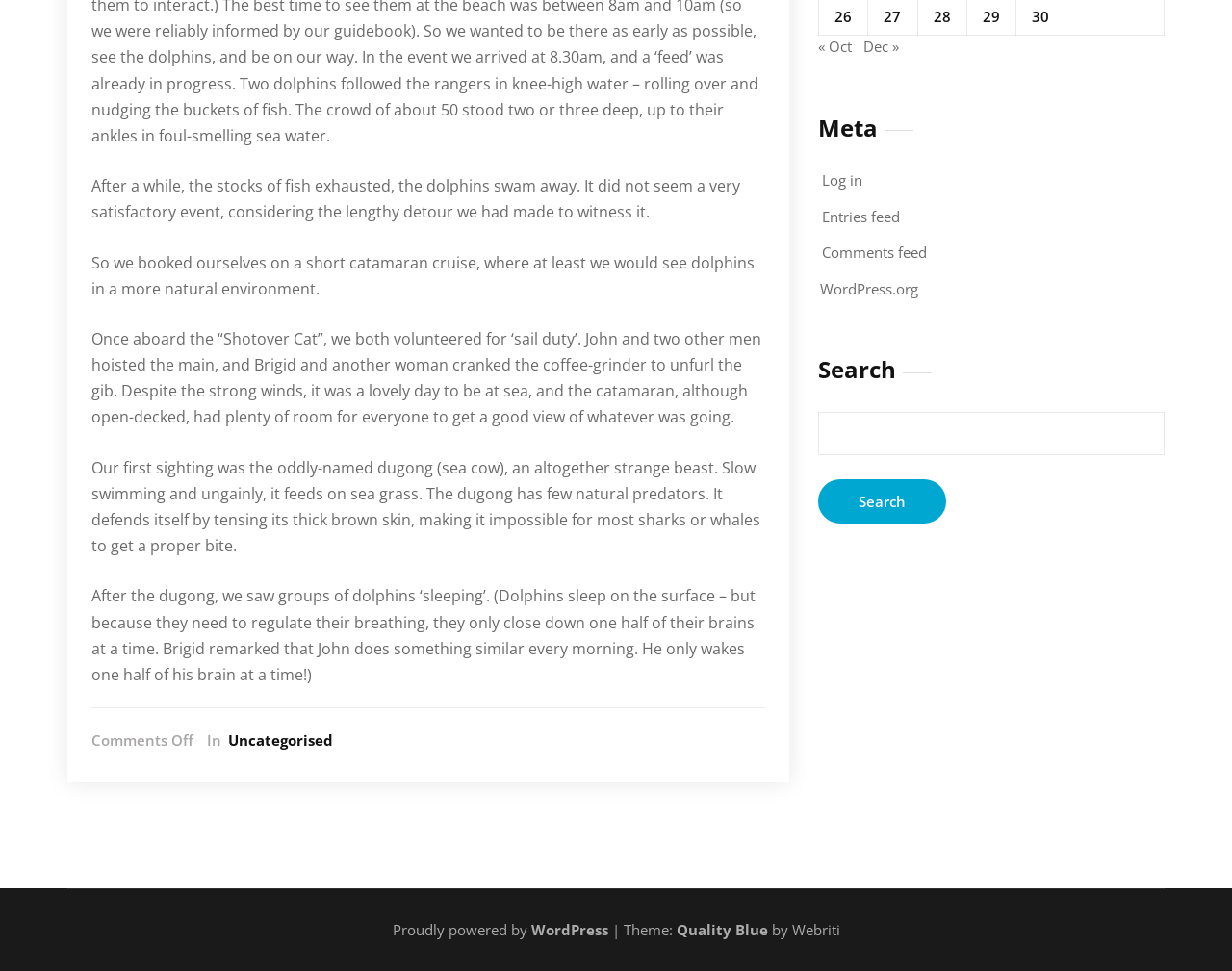Locate the bounding box of the UI element described by: "parent_node: Search for: value="Search"" in the given webpage screenshot.

[0.664, 0.493, 0.768, 0.54]